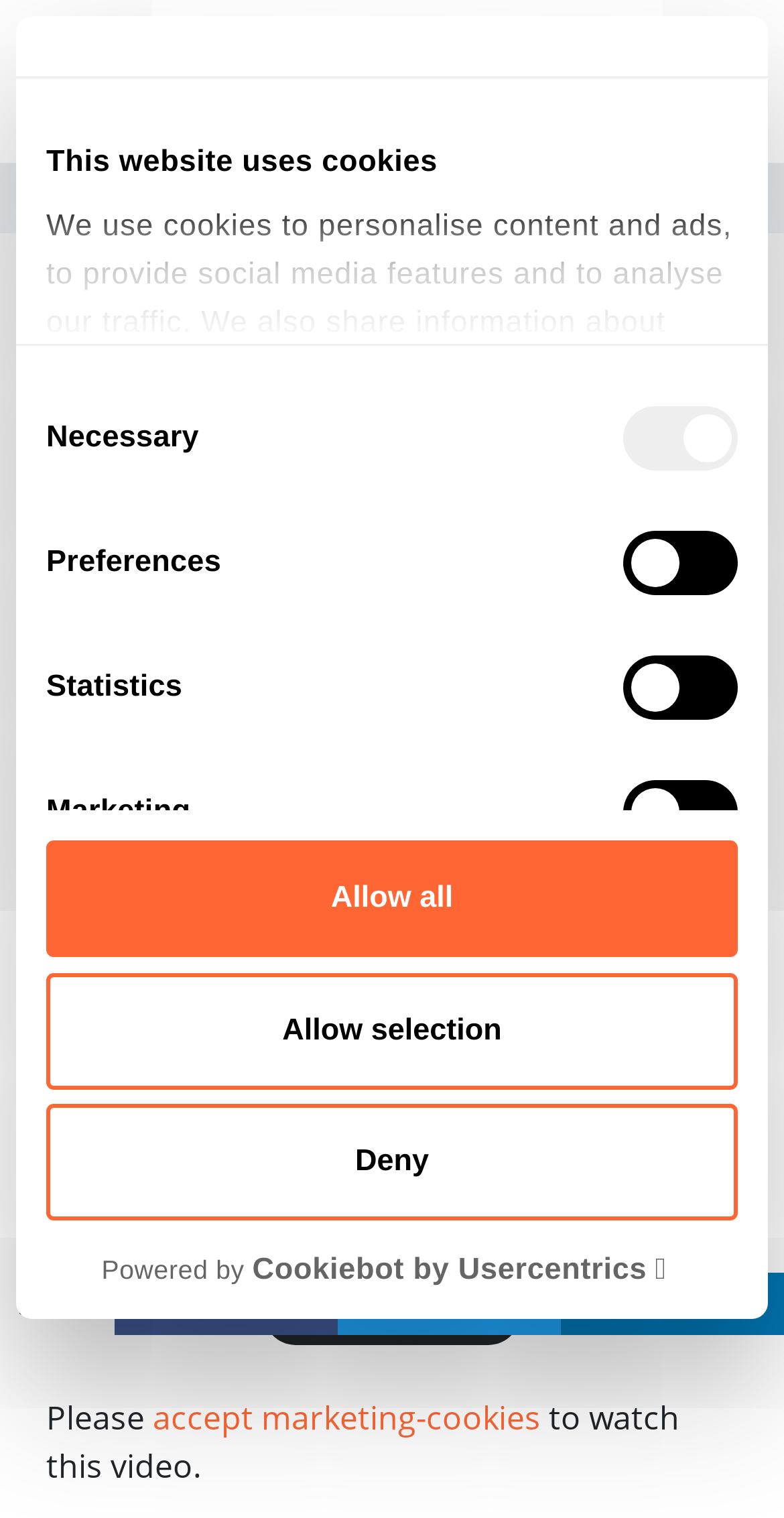Describe all significant elements and features of the webpage.

This webpage is about balancing conflicting features of electric vehicles according to market requirements and brand characteristics. At the top of the page, there is a dialog box with a title "This website uses cookies" that takes up most of the width of the page. Inside the dialog box, there is a tab panel with a heading "Consent" and a paragraph of text explaining the use of cookies on the website. Below the paragraph, there are four checkboxes labeled "Necessary", "Preferences", "Statistics", and "Marketing" with corresponding static text labels. 

To the right of the checkboxes, there is a link "Show details". Below the checkboxes, there are three buttons: "Deny", "Allow selection", and "Allow all". At the bottom of the dialog box, there is a link "logo - opens in a new window" with a static text "Powered by" and "Cookiebot by Usercentrics" next to it.

On the top left of the page, there is a link "Skip to main content". Next to it, there is a logo image with a corresponding link. Above the logo, there are two buttons with icons. Below the logo, there is a navigation breadcrumb with links to "Home" and "Media Library". 

The main content of the page starts with a heading that matches the title of the webpage. Below the heading, there is a static text "System Modeling". At the bottom of the page, there is a static text "Please" followed by a link "accept marketing-cookies" and another static text "to watch this video." On the bottom right, there are social media links to "Share" on Facebook, Twitter, and LinkedIn, as well as a link with a printer icon.